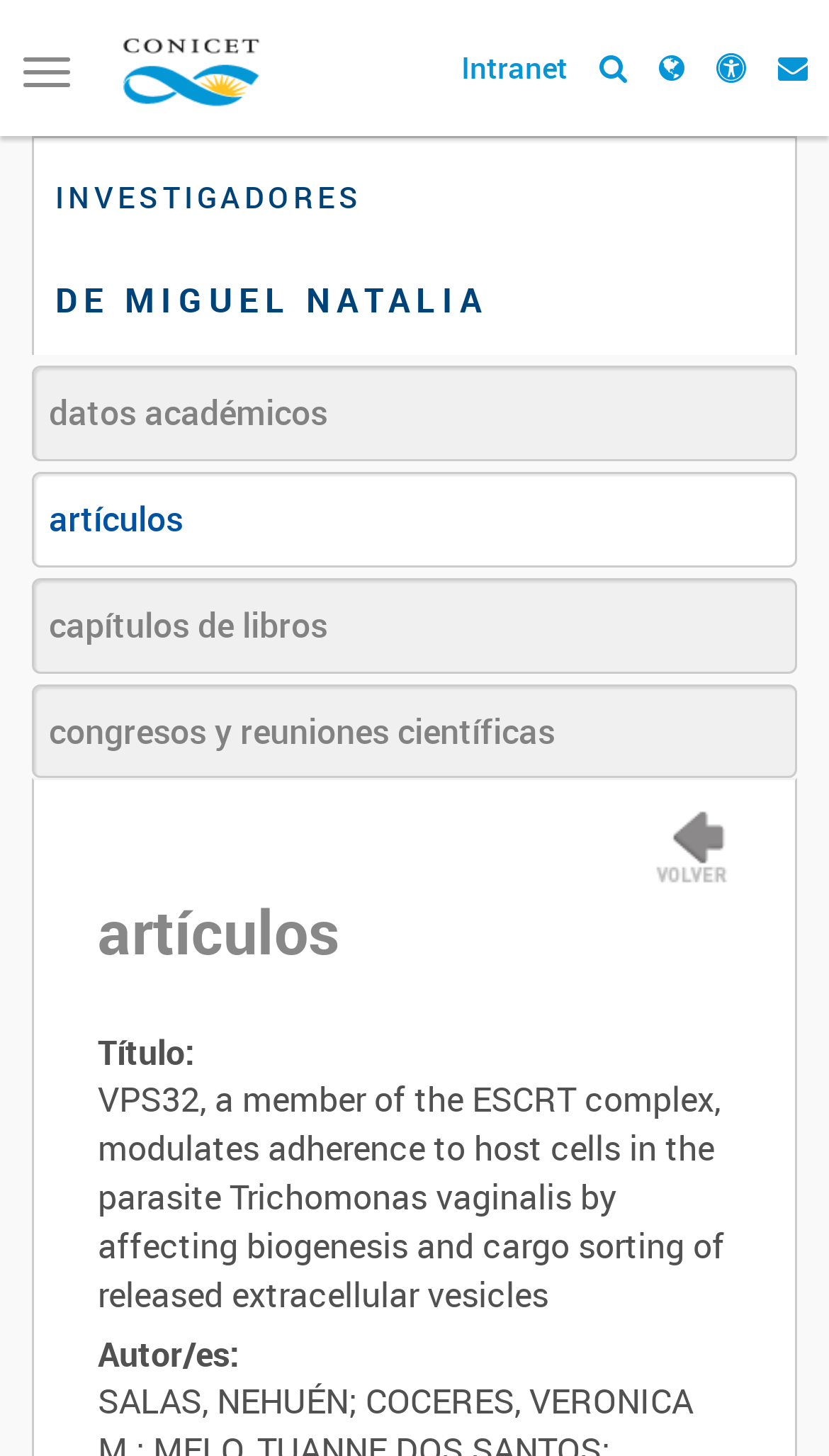Using the webpage screenshot, locate the HTML element that fits the following description and provide its bounding box: "capítulos de libros".

[0.038, 0.397, 0.962, 0.462]